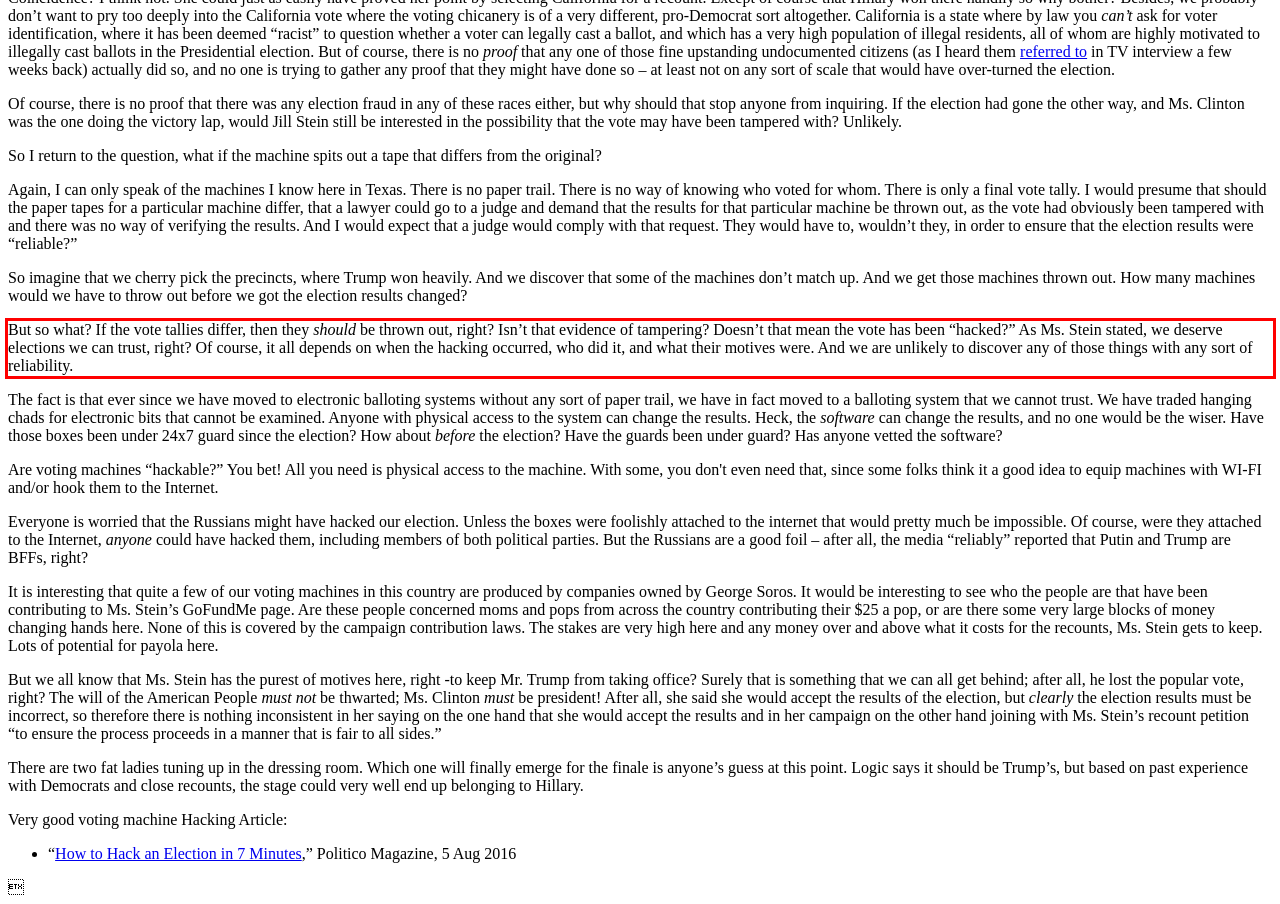From the screenshot of the webpage, locate the red bounding box and extract the text contained within that area.

But so what? If the vote tallies differ, then they should be thrown out, right? Isn’t that evidence of tampering? Doesn’t that mean the vote has been “hacked?” As Ms. Stein stated, we deserve elections we can trust, right? Of course, it all depends on when the hacking occurred, who did it, and what their motives were. And we are unlikely to discover any of those things with any sort of reliability.